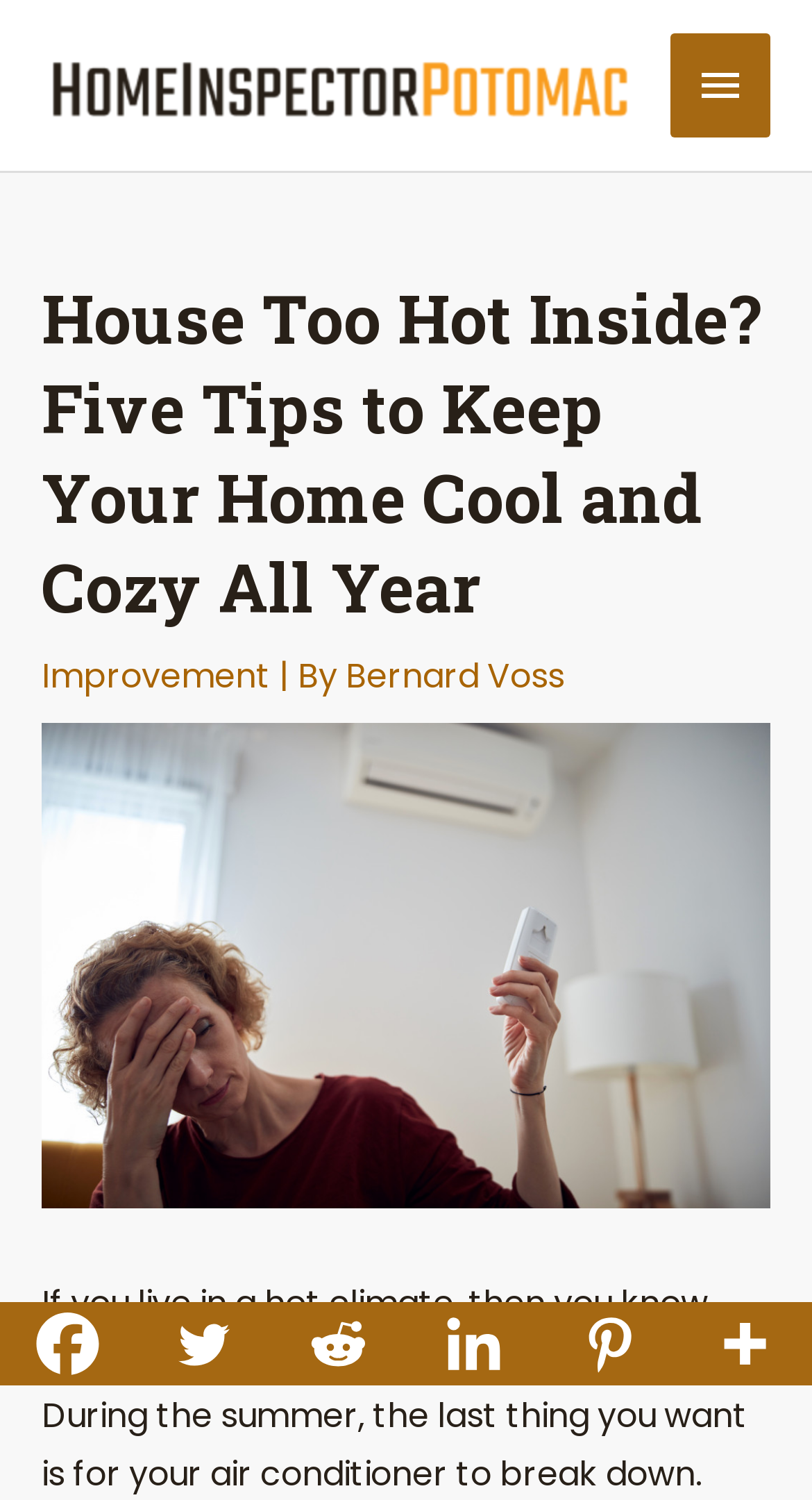Please identify the bounding box coordinates of the clickable element to fulfill the following instruction: "Click the Homeinspector Potomac logo". The coordinates should be four float numbers between 0 and 1, i.e., [left, top, right, bottom].

[0.051, 0.04, 0.785, 0.072]